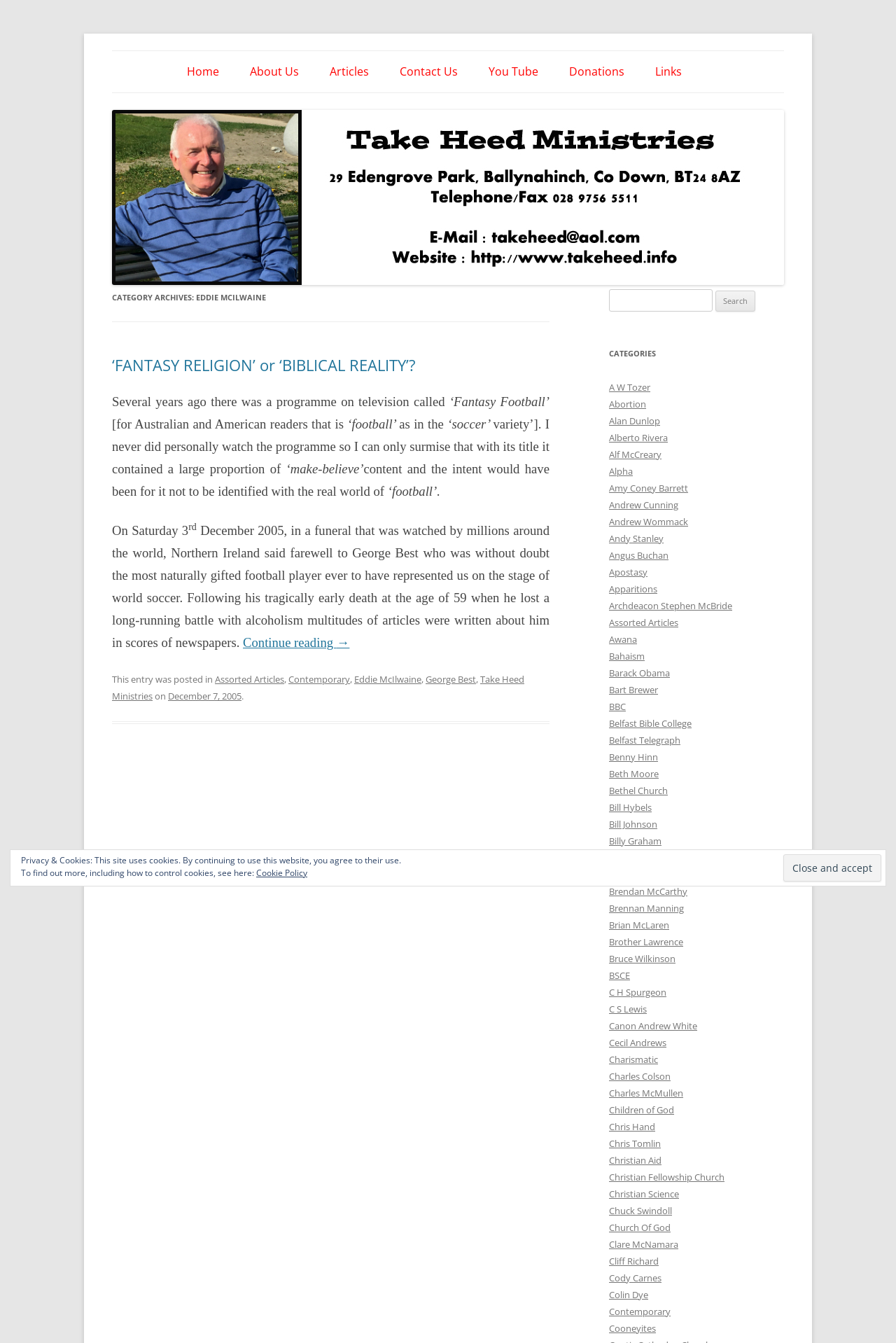Please find the bounding box for the following UI element description. Provide the coordinates in (top-left x, top-left y, bottom-right x, bottom-right y) format, with values between 0 and 1: Church Of God

[0.68, 0.909, 0.748, 0.919]